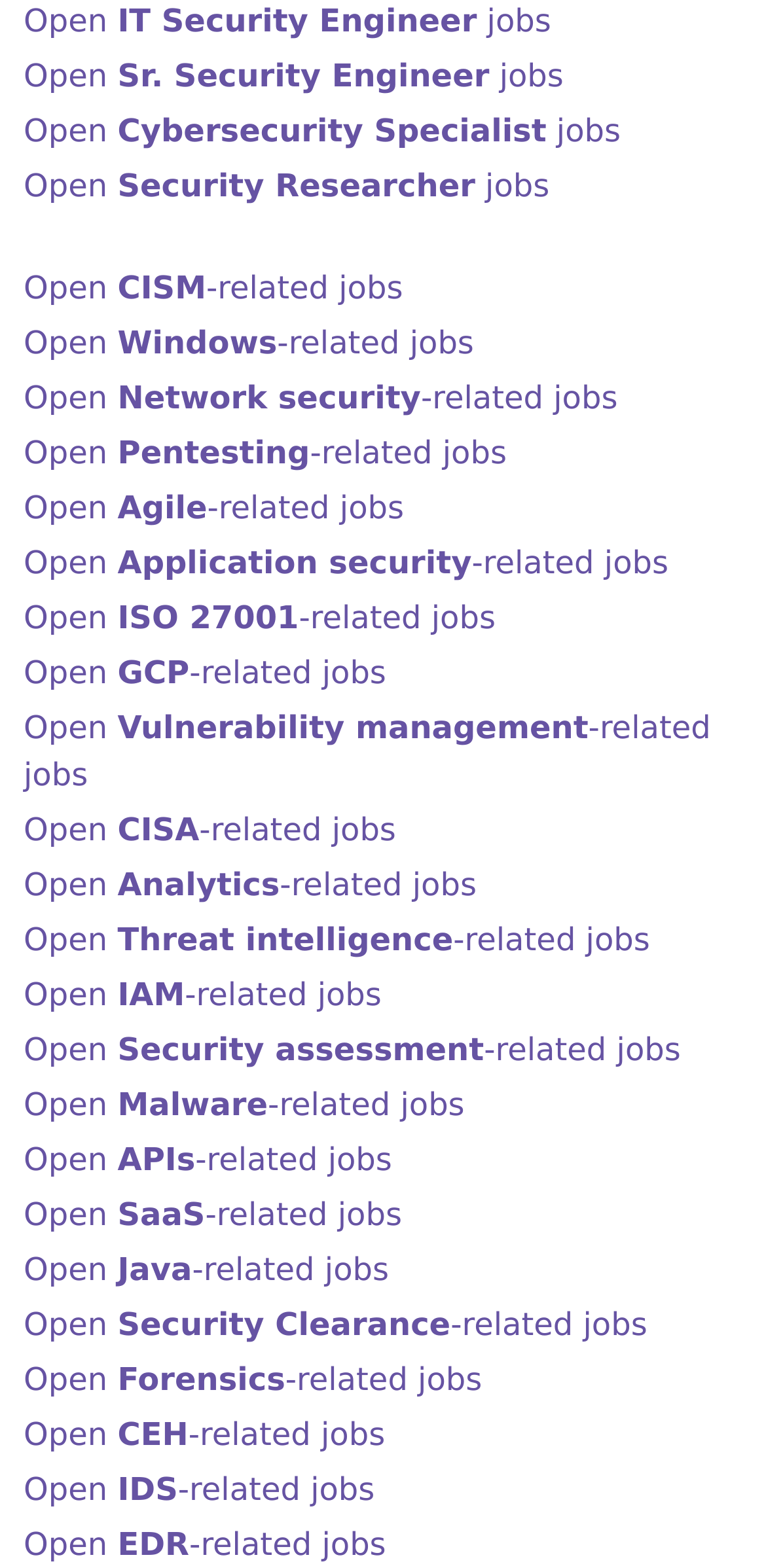Locate the bounding box coordinates of the element that should be clicked to fulfill the instruction: "Open IT Security Engineer jobs".

[0.031, 0.002, 0.719, 0.025]